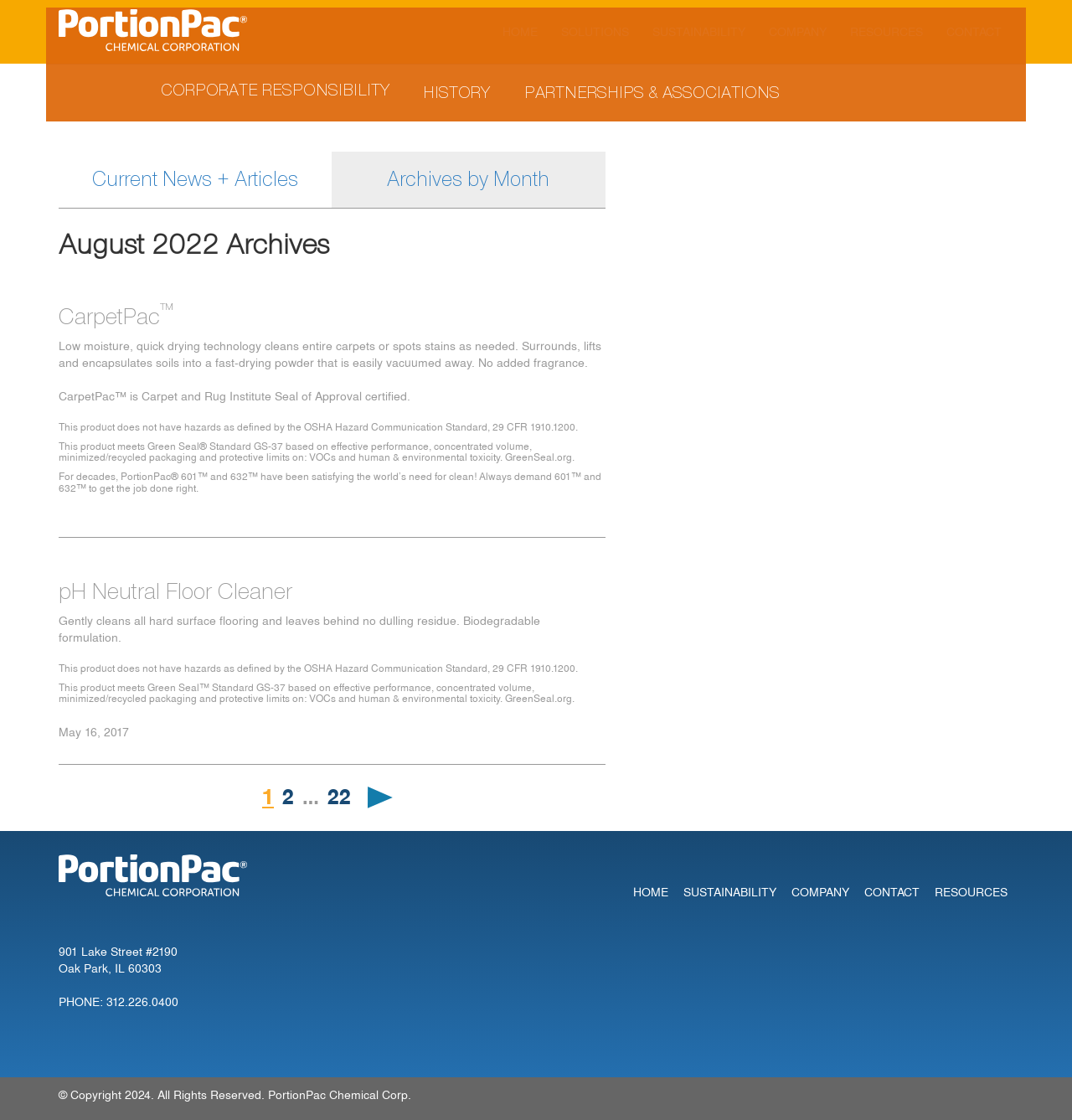Please identify the bounding box coordinates for the region that you need to click to follow this instruction: "Go to the next page of posts".

[0.335, 0.698, 0.374, 0.726]